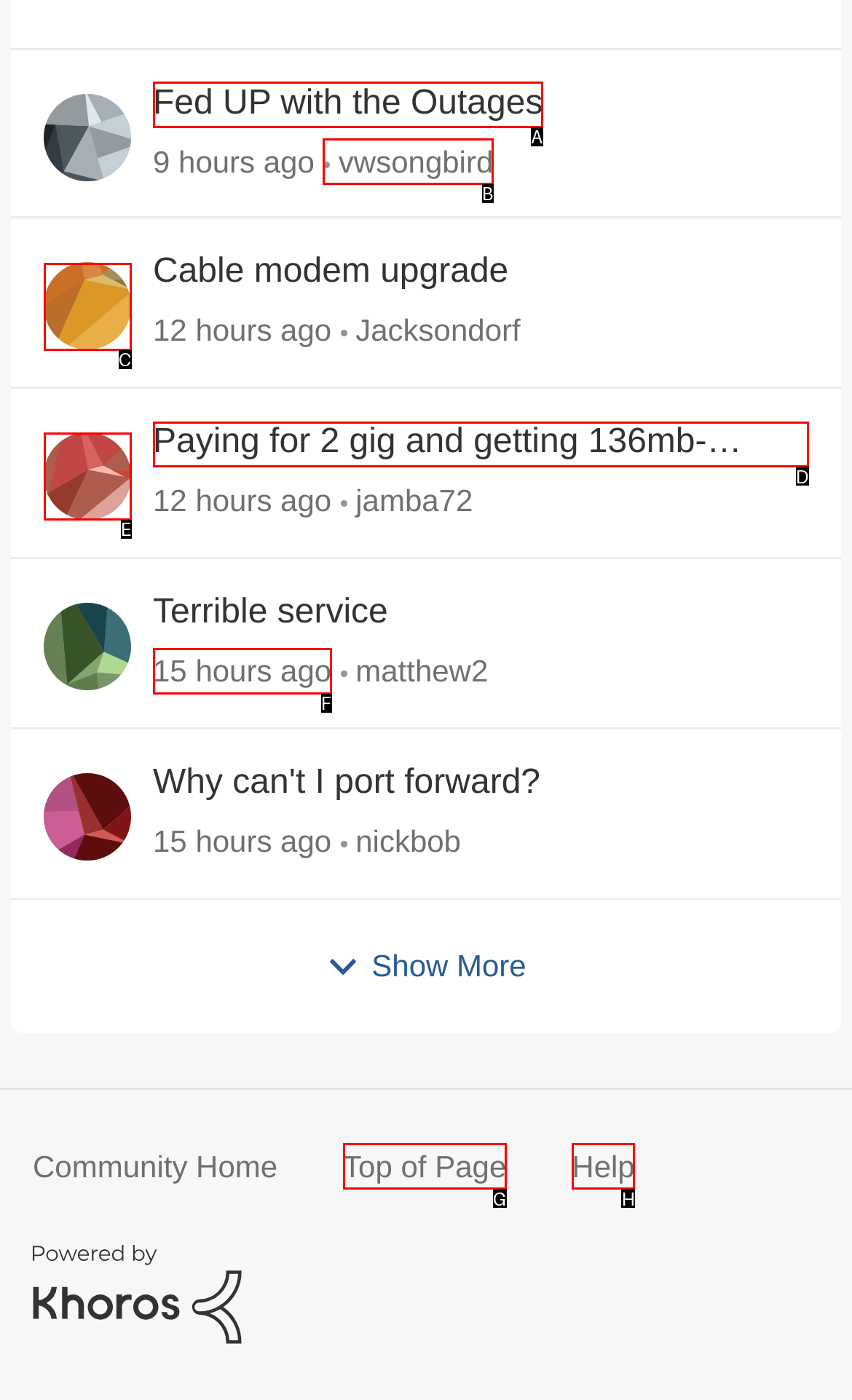Choose the letter that best represents the description: aria-label="Author name Jacksondorf". Provide the letter as your response.

C